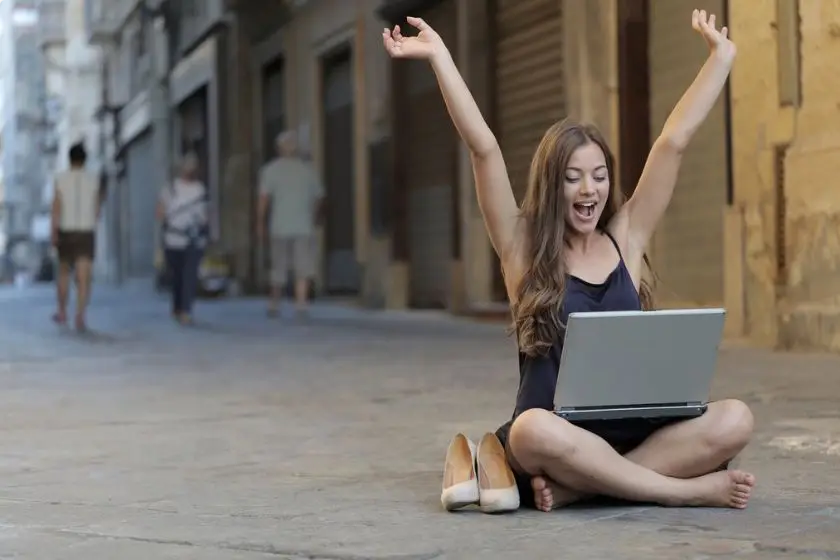Where are her shoes?
Please provide a comprehensive answer to the question based on the webpage screenshot.

The woman has removed her stylish shoes and cast them aside beside her, indicating that she is comfortable and at ease in her surroundings.